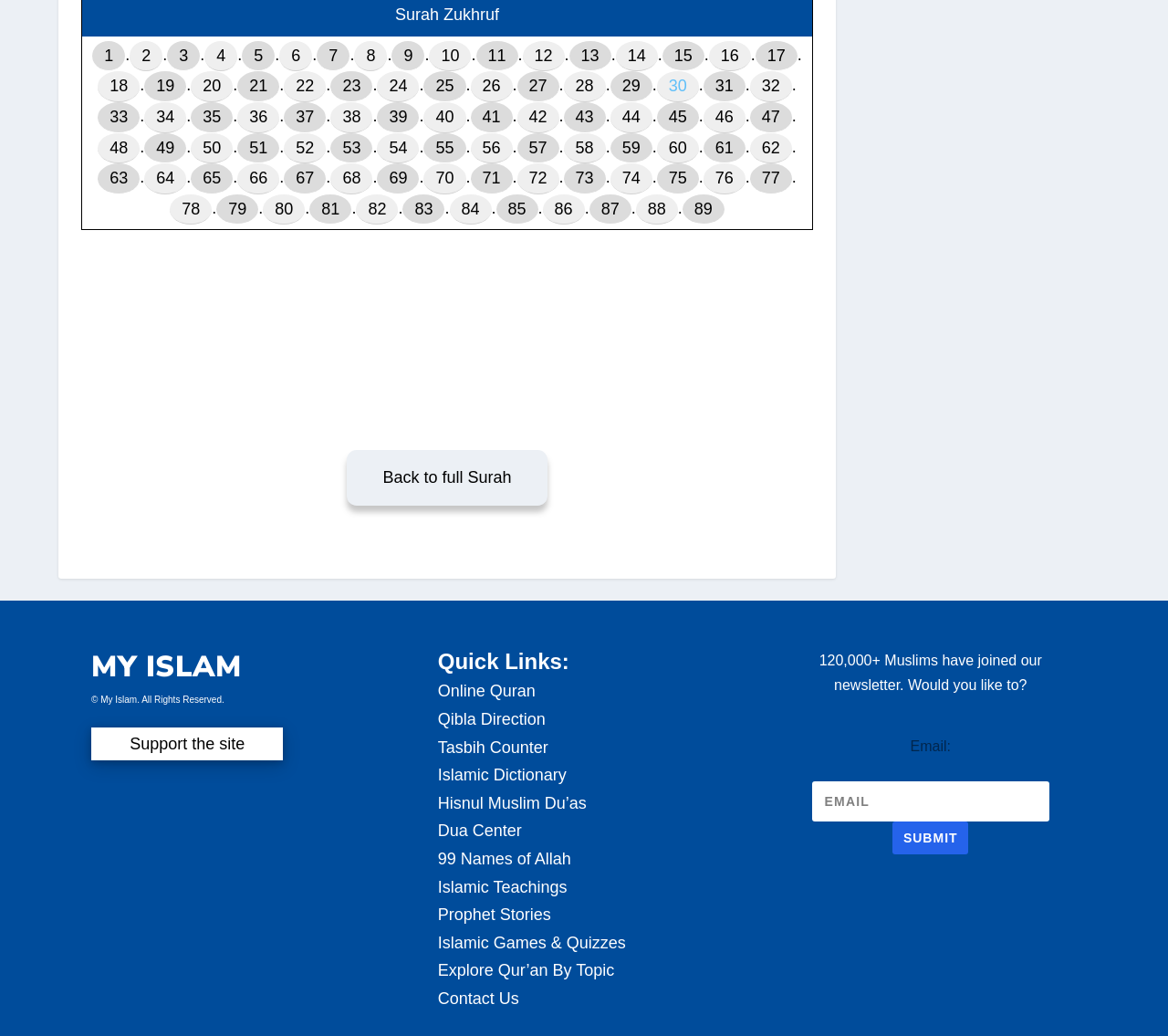Locate the coordinates of the bounding box for the clickable region that fulfills this instruction: "Access page 50".

[0.163, 0.128, 0.199, 0.158]